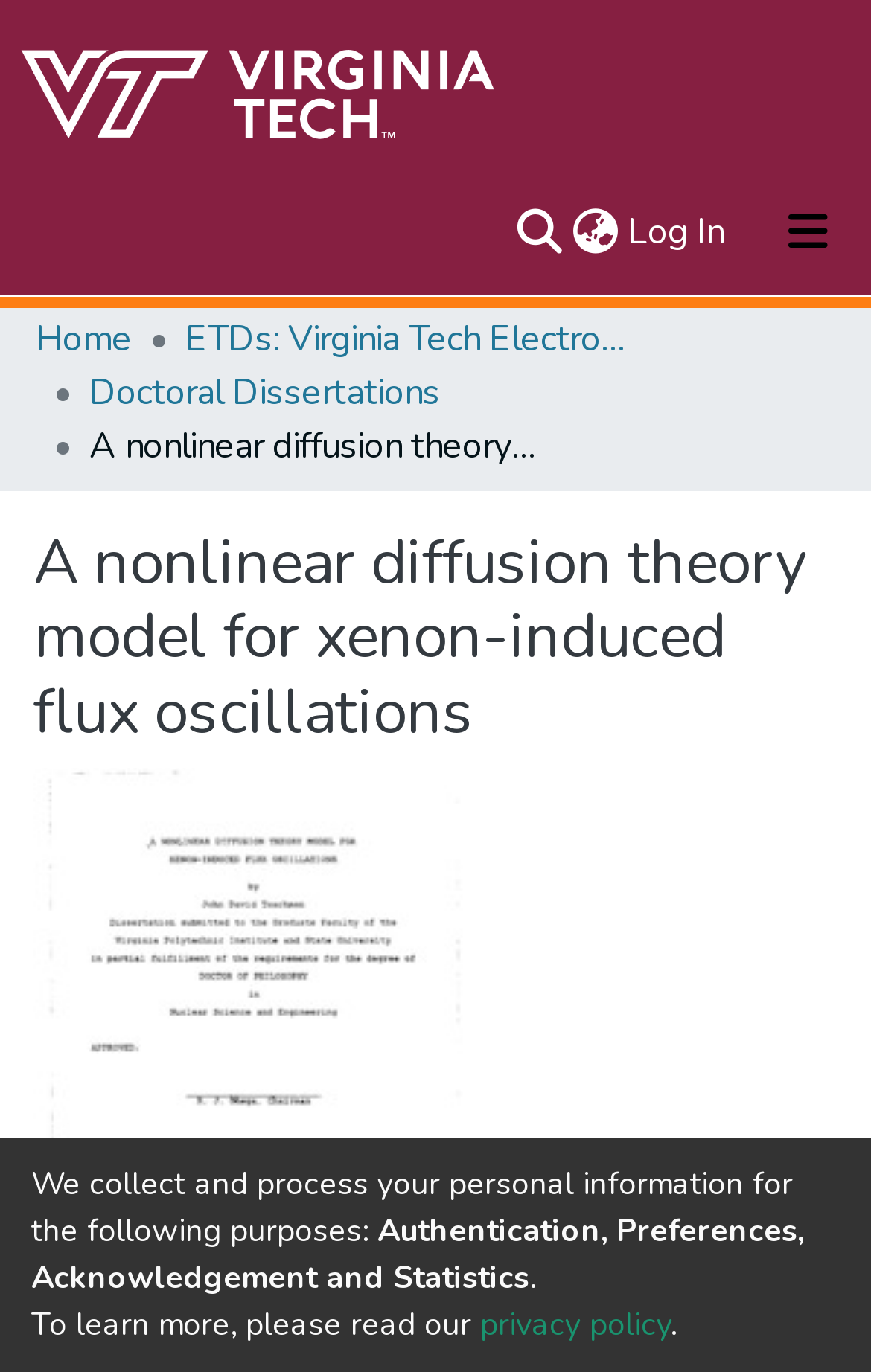Show the bounding box coordinates for the element that needs to be clicked to execute the following instruction: "Search for something". Provide the coordinates in the form of four float numbers between 0 and 1, i.e., [left, top, right, bottom].

[0.587, 0.15, 0.651, 0.189]